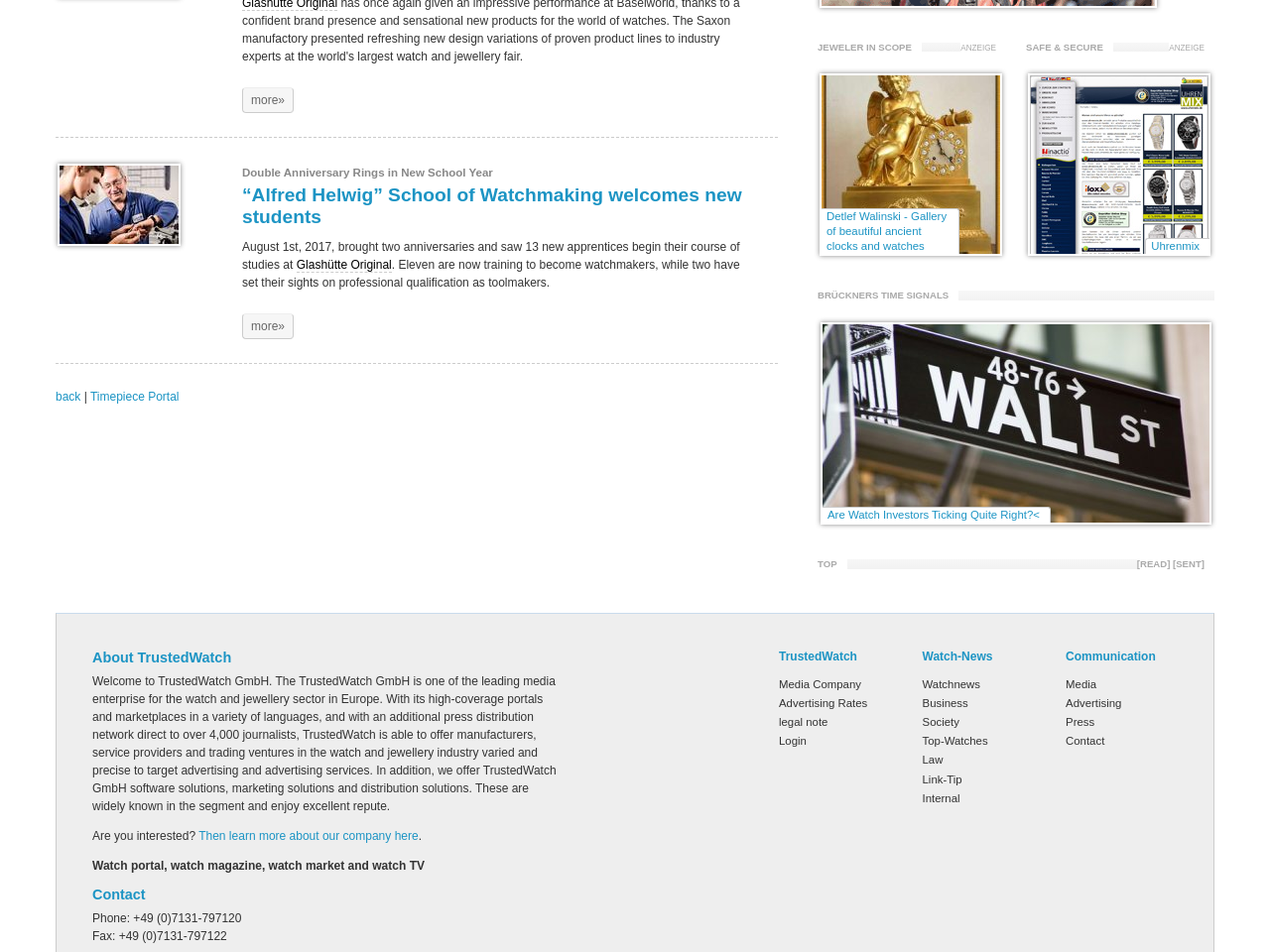What is the name of the company mentioned in the 'About' section?
Based on the visual details in the image, please answer the question thoroughly.

I found the answer by looking at the 'About' section, where it mentions 'Welcome to TrustedWatch GmbH'.